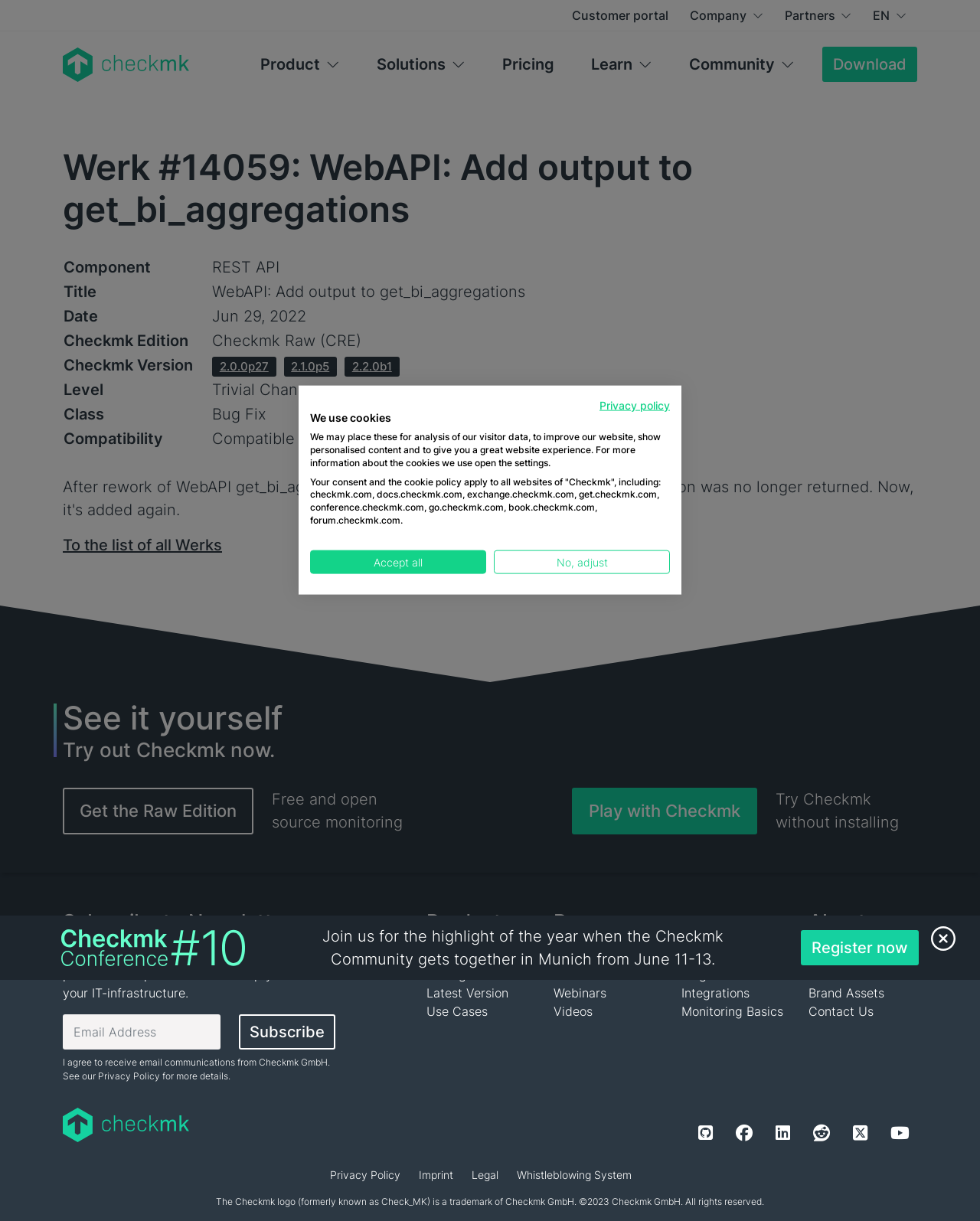What is the Checkmk Edition of the Werk #14059?
Give a detailed and exhaustive answer to the question.

I found the answer by looking at the table with the heading 'Werk #14059: WebAPI: Add output to get_bi_aggregations'. In the table, there is a row with the label 'Checkmk Edition' and the value 'Checkmk Raw (CRE)'.